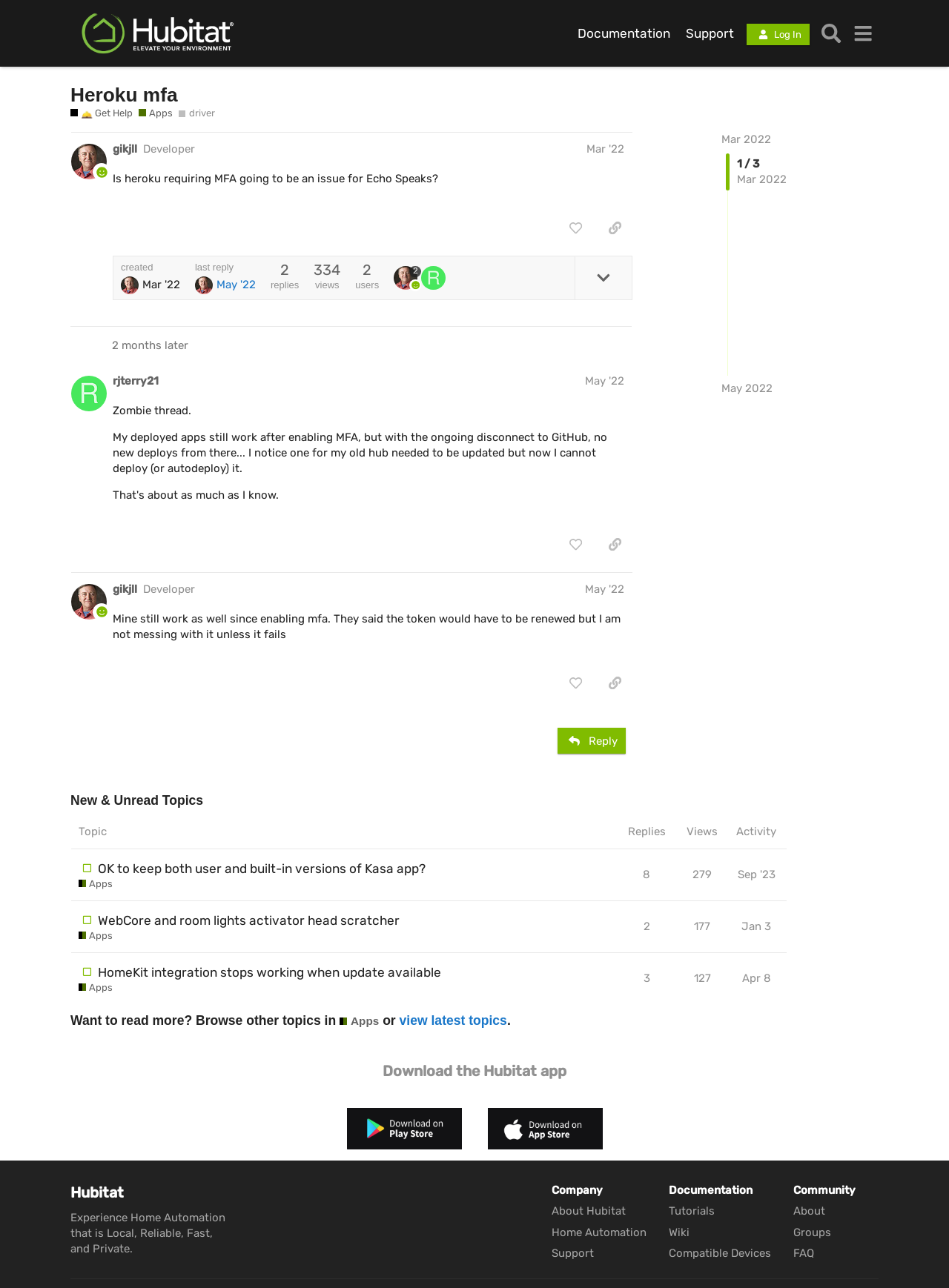Identify the bounding box coordinates of the region that needs to be clicked to carry out this instruction: "Reply to the post". Provide these coordinates as four float numbers ranging from 0 to 1, i.e., [left, top, right, bottom].

[0.587, 0.565, 0.659, 0.585]